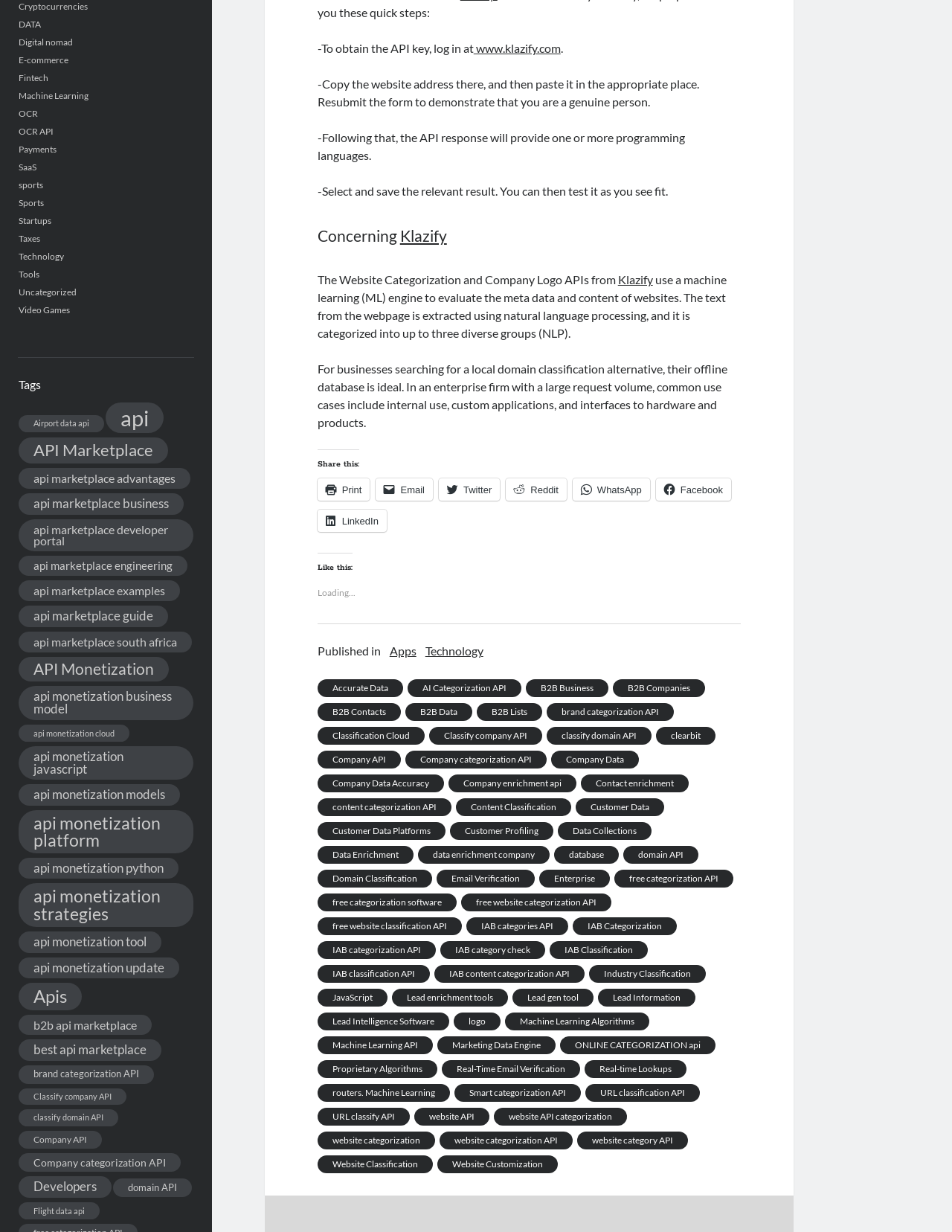Could you find the bounding box coordinates of the clickable area to complete this instruction: "Visit www.klazify.com"?

[0.497, 0.033, 0.589, 0.045]